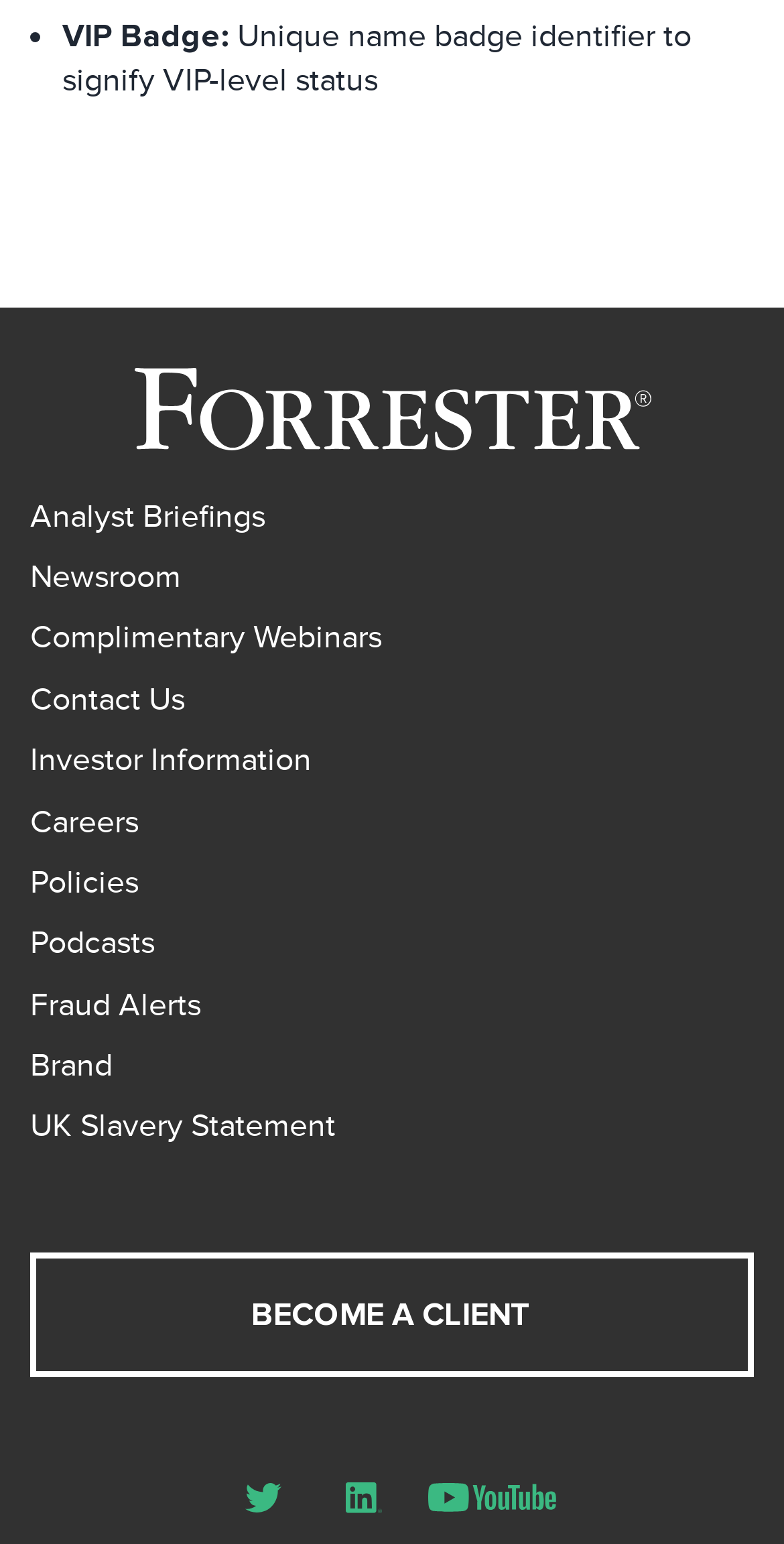Can you specify the bounding box coordinates for the region that should be clicked to fulfill this instruction: "Follow on Twitter".

[0.285, 0.944, 0.387, 0.996]